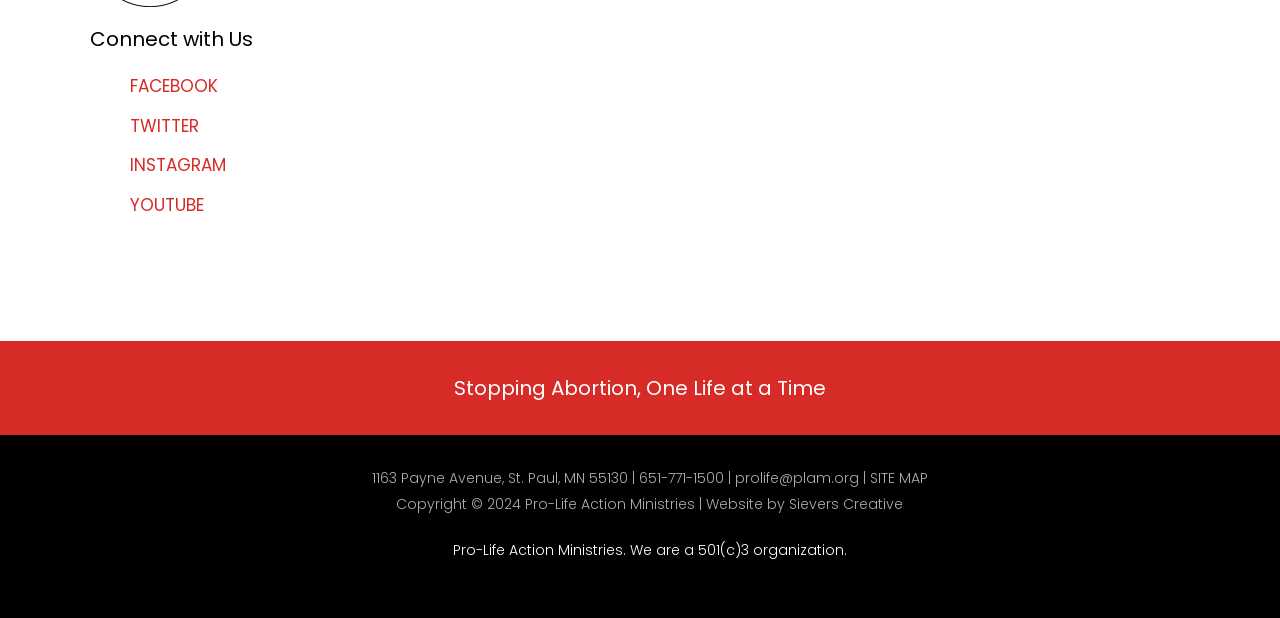Answer this question in one word or a short phrase: Who designed the website?

Sievers Creative